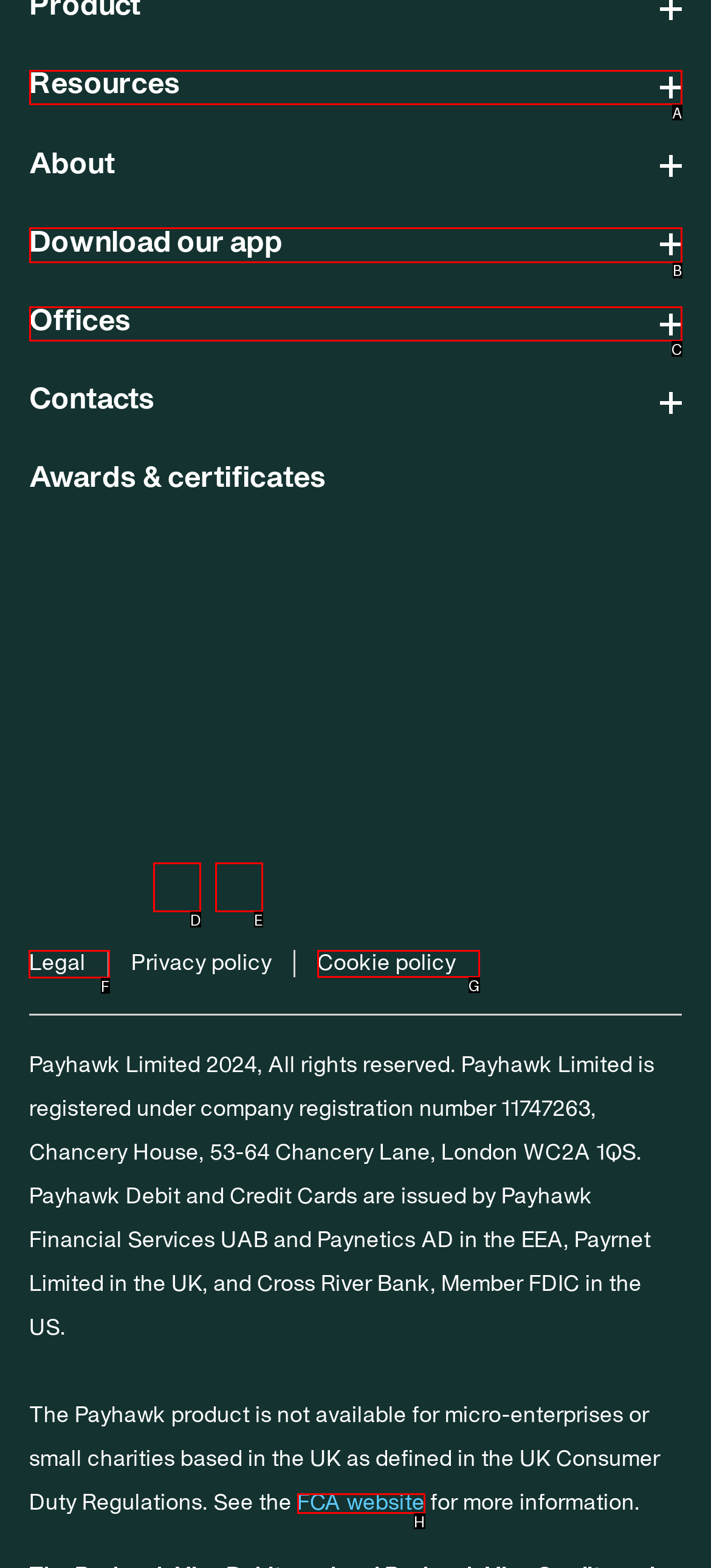Determine the right option to click to perform this task: Read the Legal information
Answer with the correct letter from the given choices directly.

F